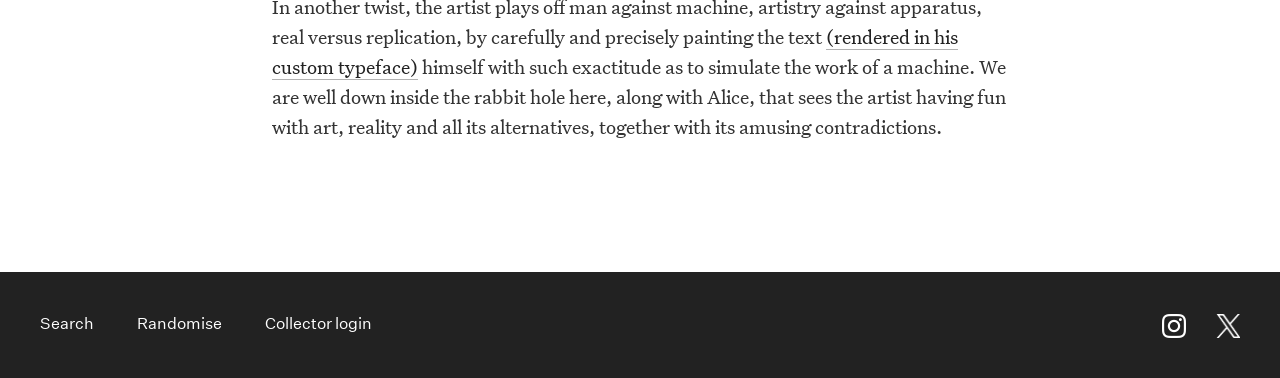How many links are present in the contentinfo section?
Answer the question with a single word or phrase derived from the image.

4